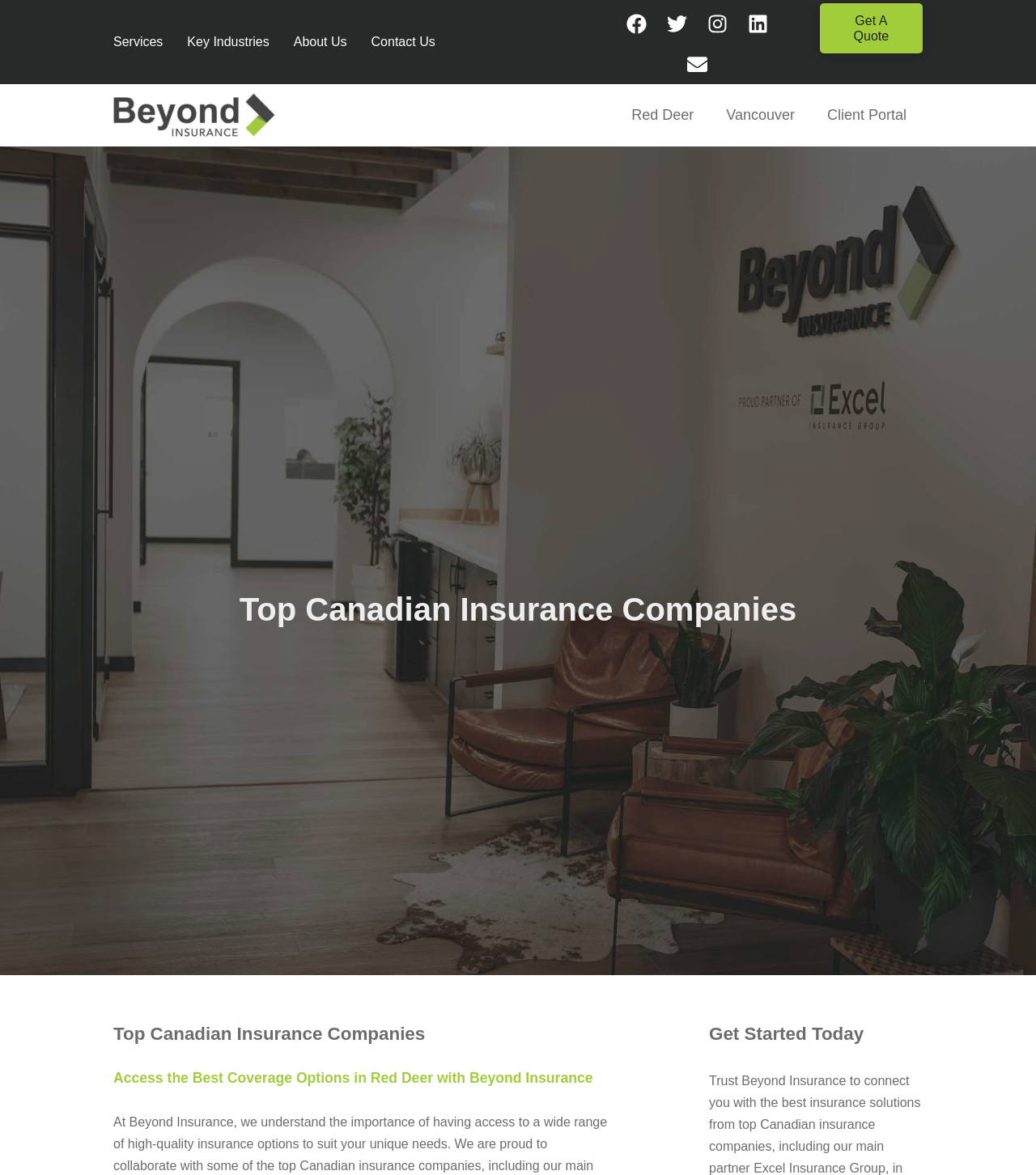Locate the bounding box coordinates of the region to be clicked to comply with the following instruction: "Visit Facebook". The coordinates must be four float numbers between 0 and 1, in the form [left, top, right, bottom].

[0.595, 0.003, 0.634, 0.037]